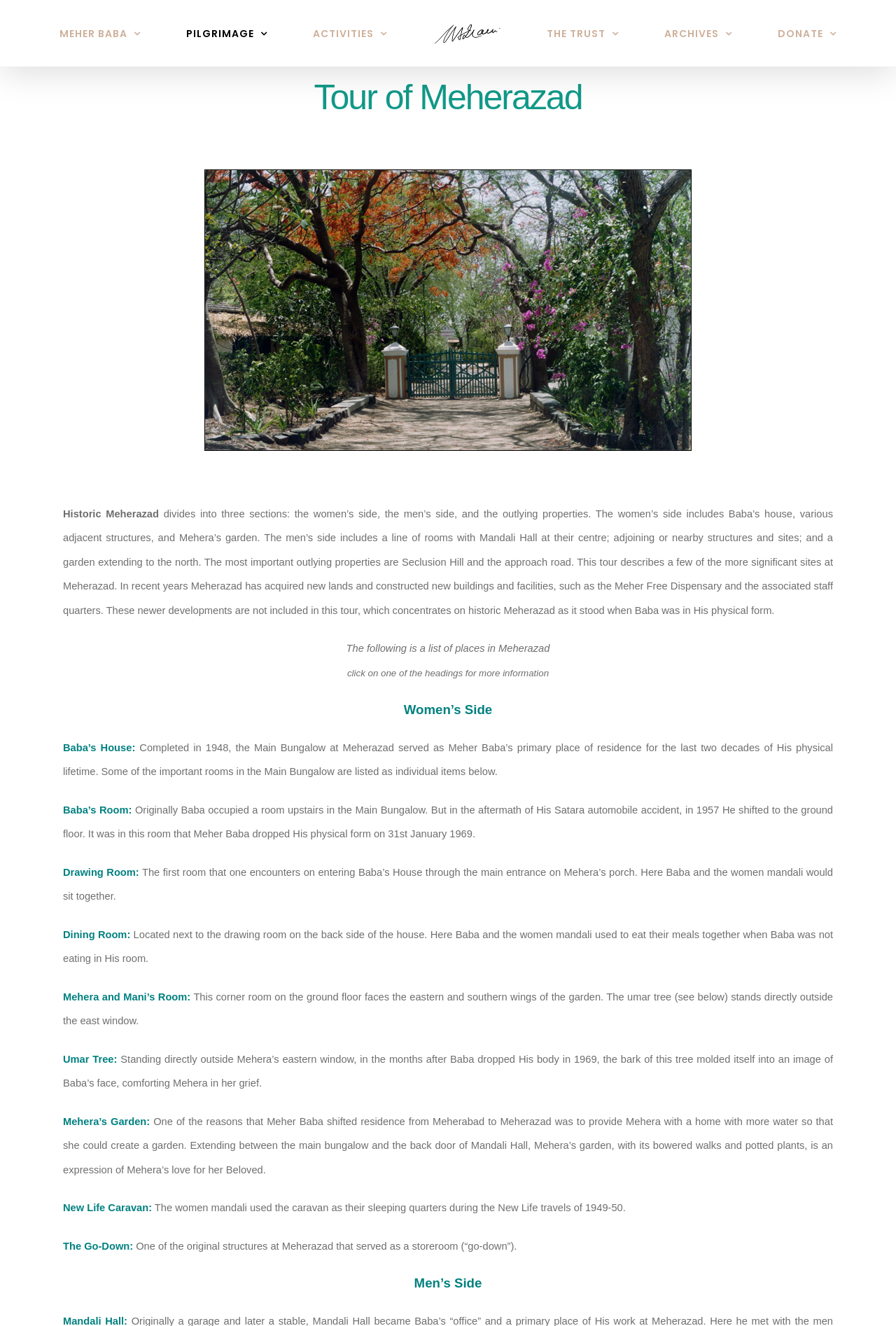What is located next to the drawing room in Baba's House?
Using the screenshot, give a one-word or short phrase answer.

Dining Room